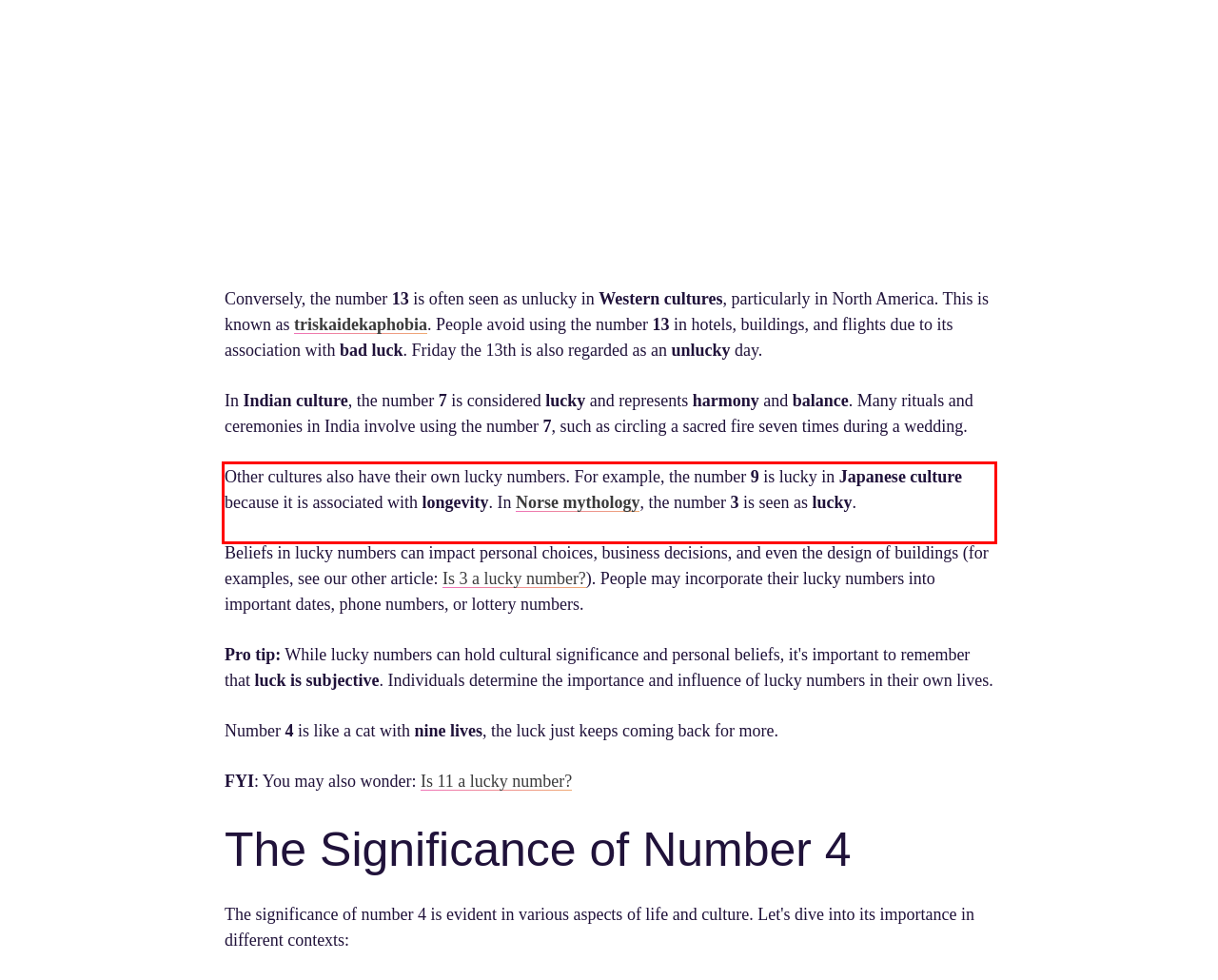Please identify and extract the text content from the UI element encased in a red bounding box on the provided webpage screenshot.

Other cultures also have their own lucky numbers. For example, the number 9 is lucky in Japanese culture because it is associated with longevity. In Norse mythology, the number 3 is seen as lucky.